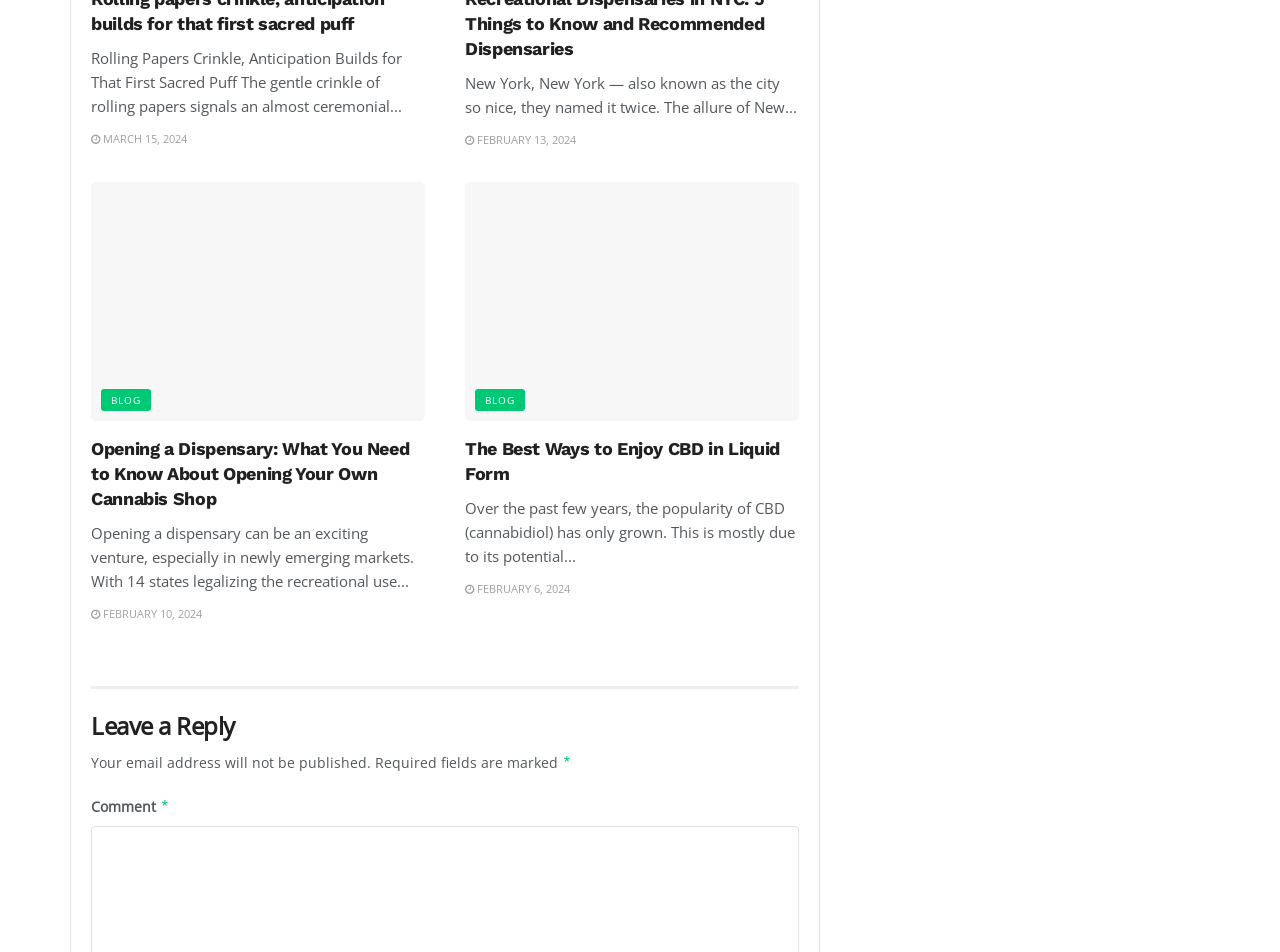What is the purpose of the section at the bottom of the webpage?
Please provide a detailed and comprehensive answer to the question.

The section at the bottom of the webpage has a heading 'Leave a Reply' and static text 'Your email address will not be published.' and 'Required fields are marked' which suggests that the purpose of this section is to allow users to leave a reply or comment.